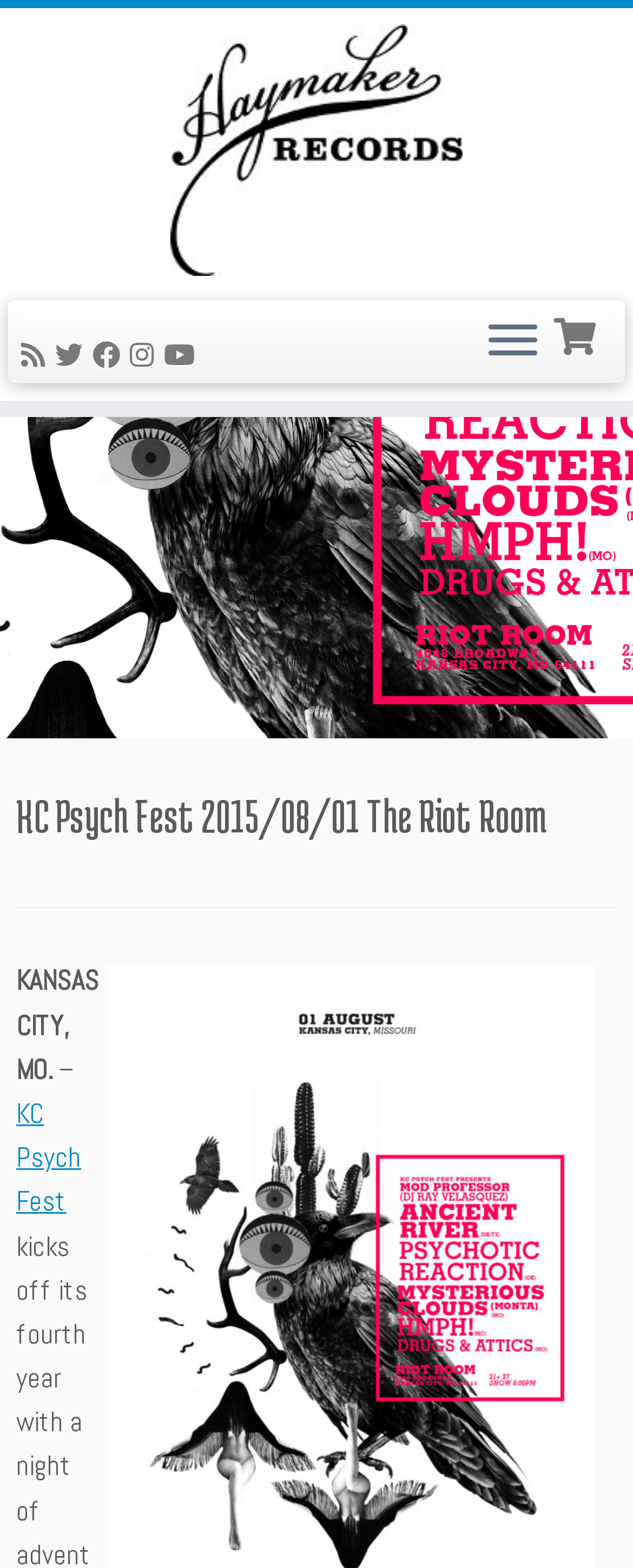Examine the image and give a thorough answer to the following question:
How many social media links are available?

I found the answer by counting the number of links with text 'Follow me on...' which are located in a row, and found 5 links for Twitter, Facebook, Instagram, and Youtube.